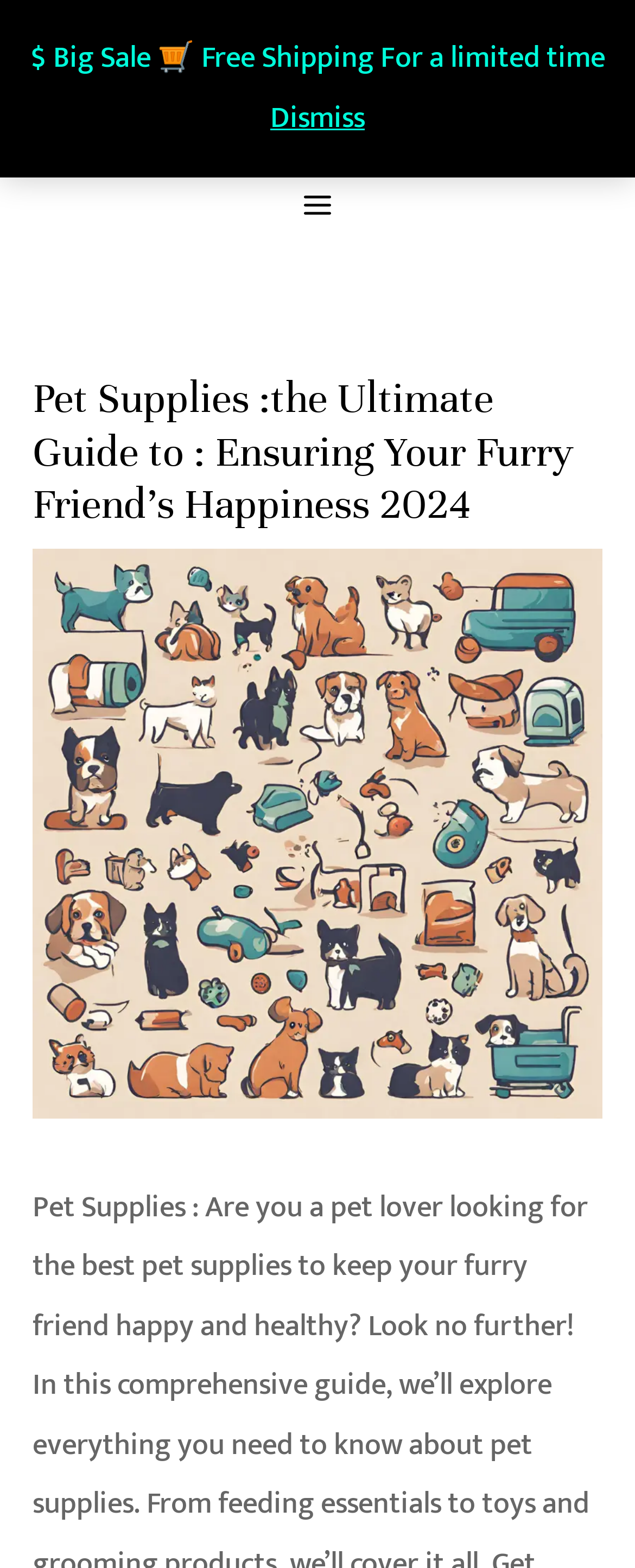Give a one-word or short phrase answer to this question: 
What is the main theme of this webpage?

Pet Supplies